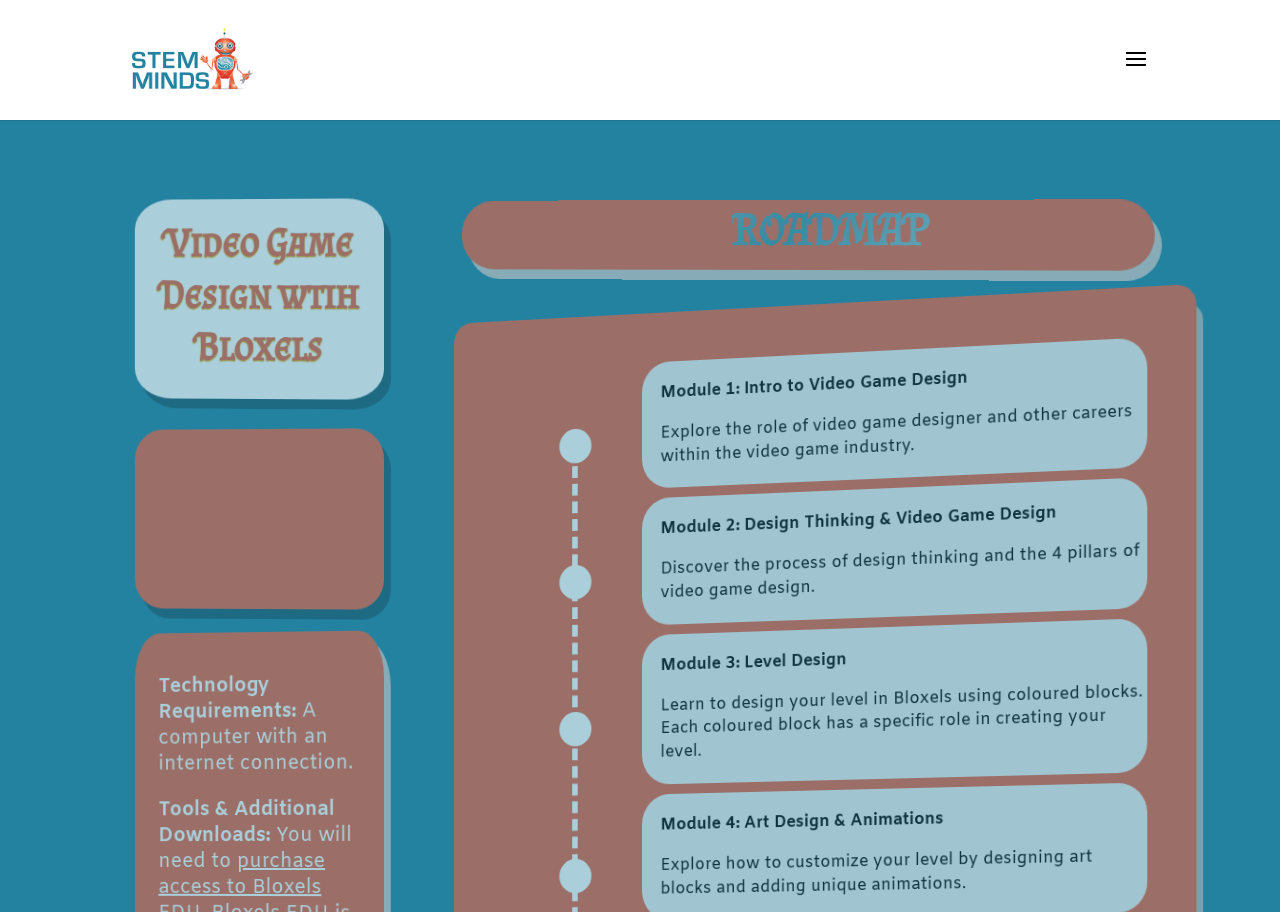Find the headline of the webpage and generate its text content.

Video Game Design wtih Bloxels